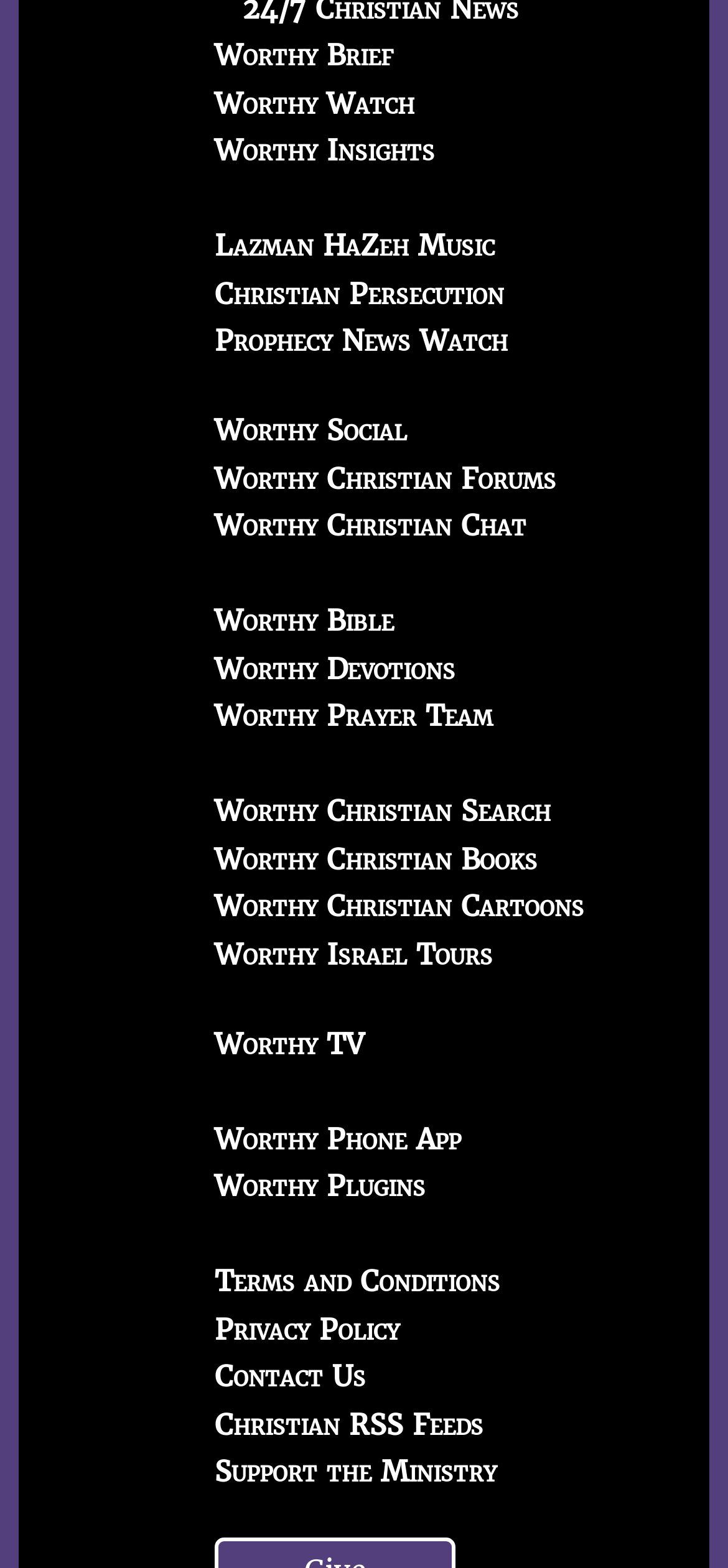What is the first link related to Christian content? From the image, respond with a single word or brief phrase.

Lazman HaZeh Music